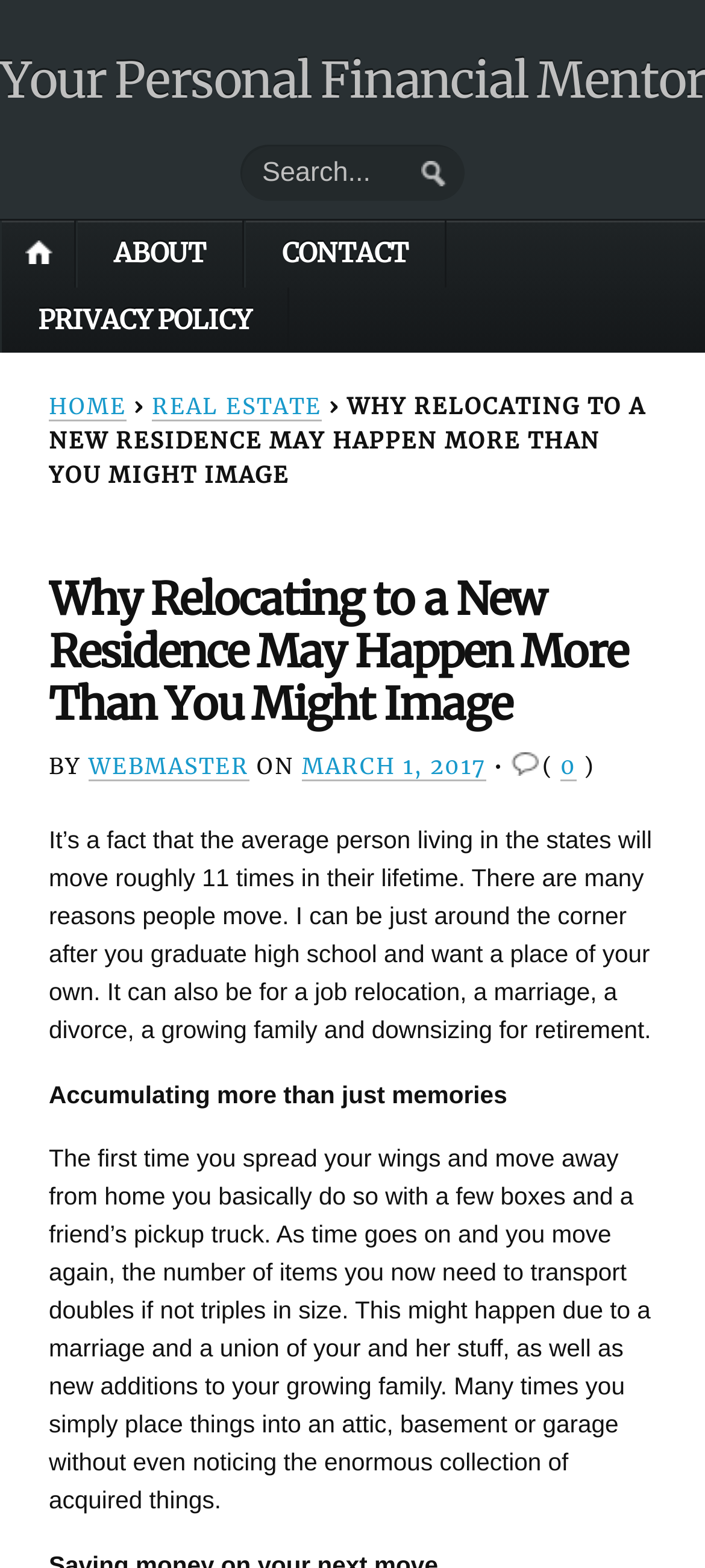Locate the coordinates of the bounding box for the clickable region that fulfills this instruction: "View the CONTACT page".

[0.349, 0.141, 0.631, 0.183]